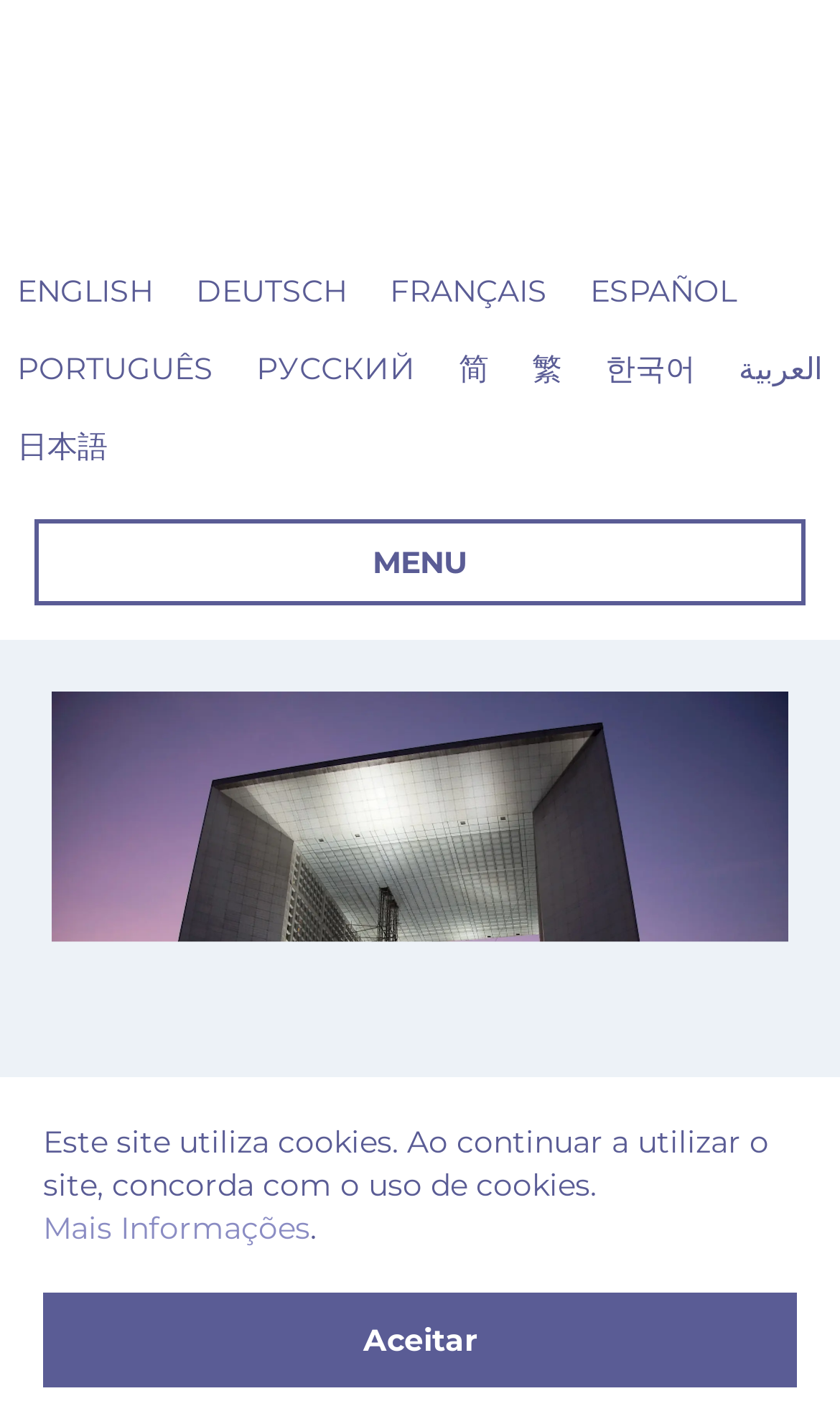Please locate the bounding box coordinates of the element's region that needs to be clicked to follow the instruction: "Select English language". The bounding box coordinates should be provided as four float numbers between 0 and 1, i.e., [left, top, right, bottom].

[0.021, 0.191, 0.182, 0.219]